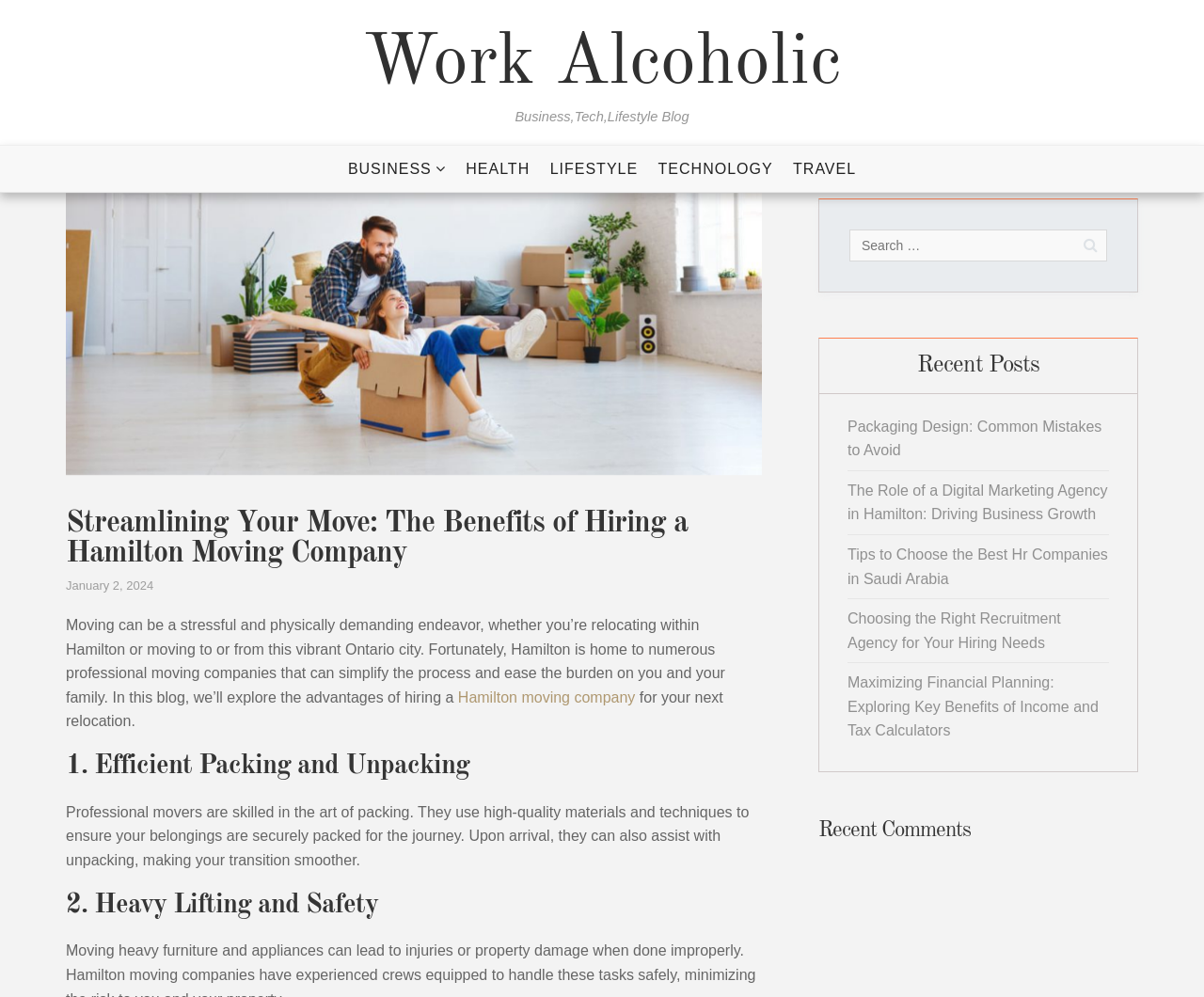Please identify the coordinates of the bounding box for the clickable region that will accomplish this instruction: "Click on the 'Home' link in the breadcrumb".

None